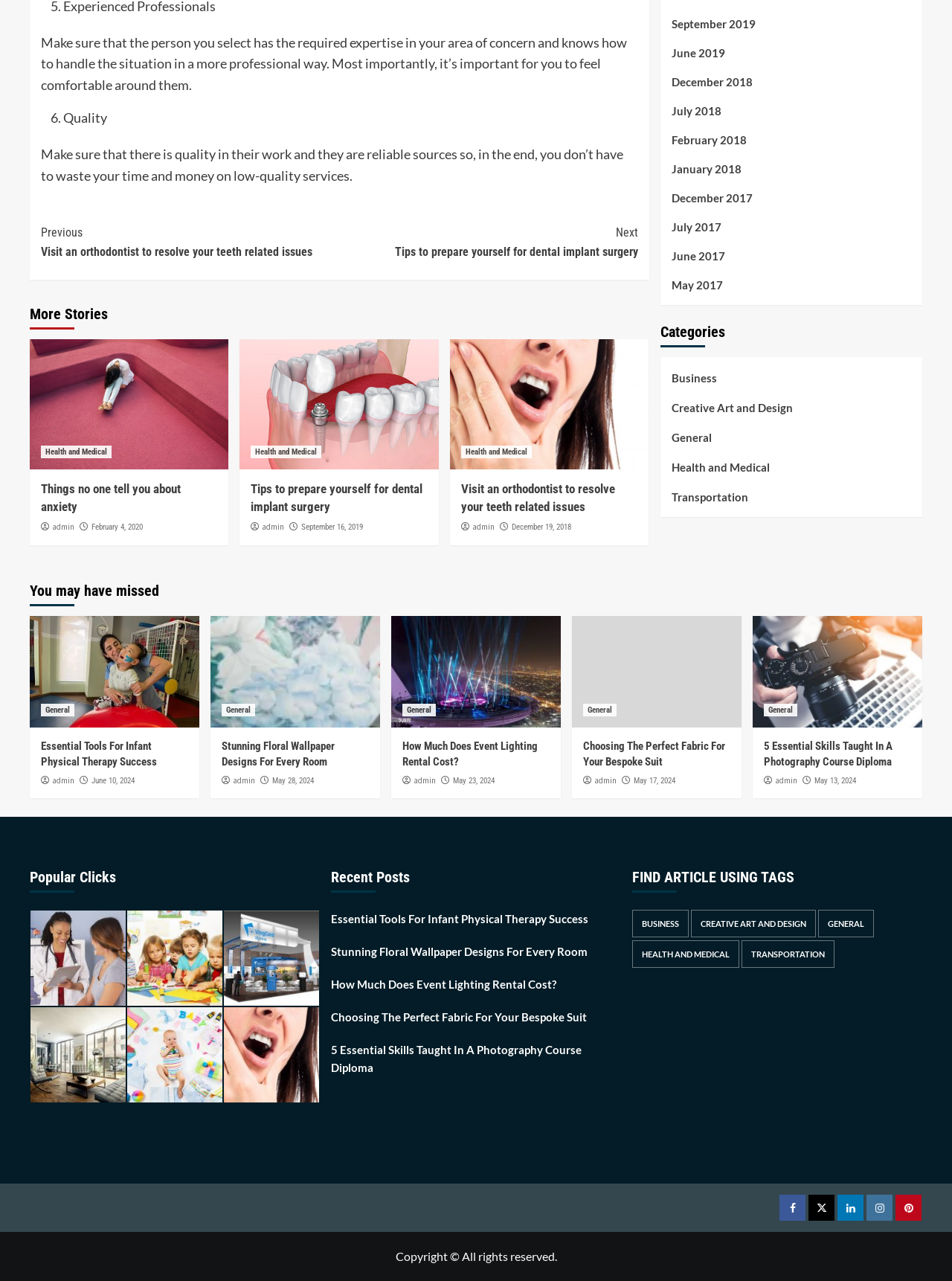Determine the bounding box coordinates of the clickable area required to perform the following instruction: "Check 'You may have missed' section". The coordinates should be represented as four float numbers between 0 and 1: [left, top, right, bottom].

[0.031, 0.449, 0.969, 0.481]